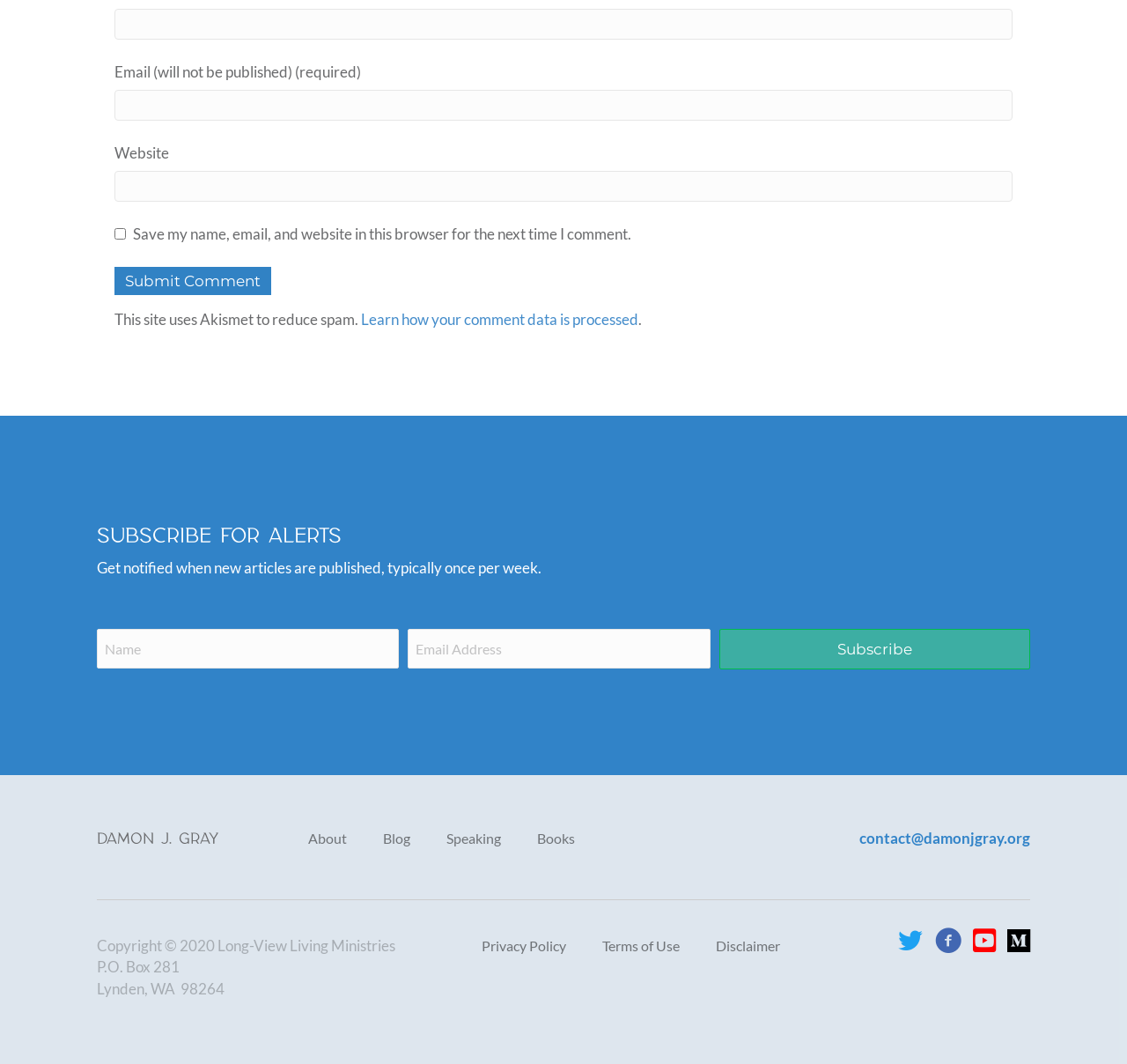Please identify the bounding box coordinates of the element I need to click to follow this instruction: "Learn how your comment data is processed".

[0.32, 0.291, 0.566, 0.309]